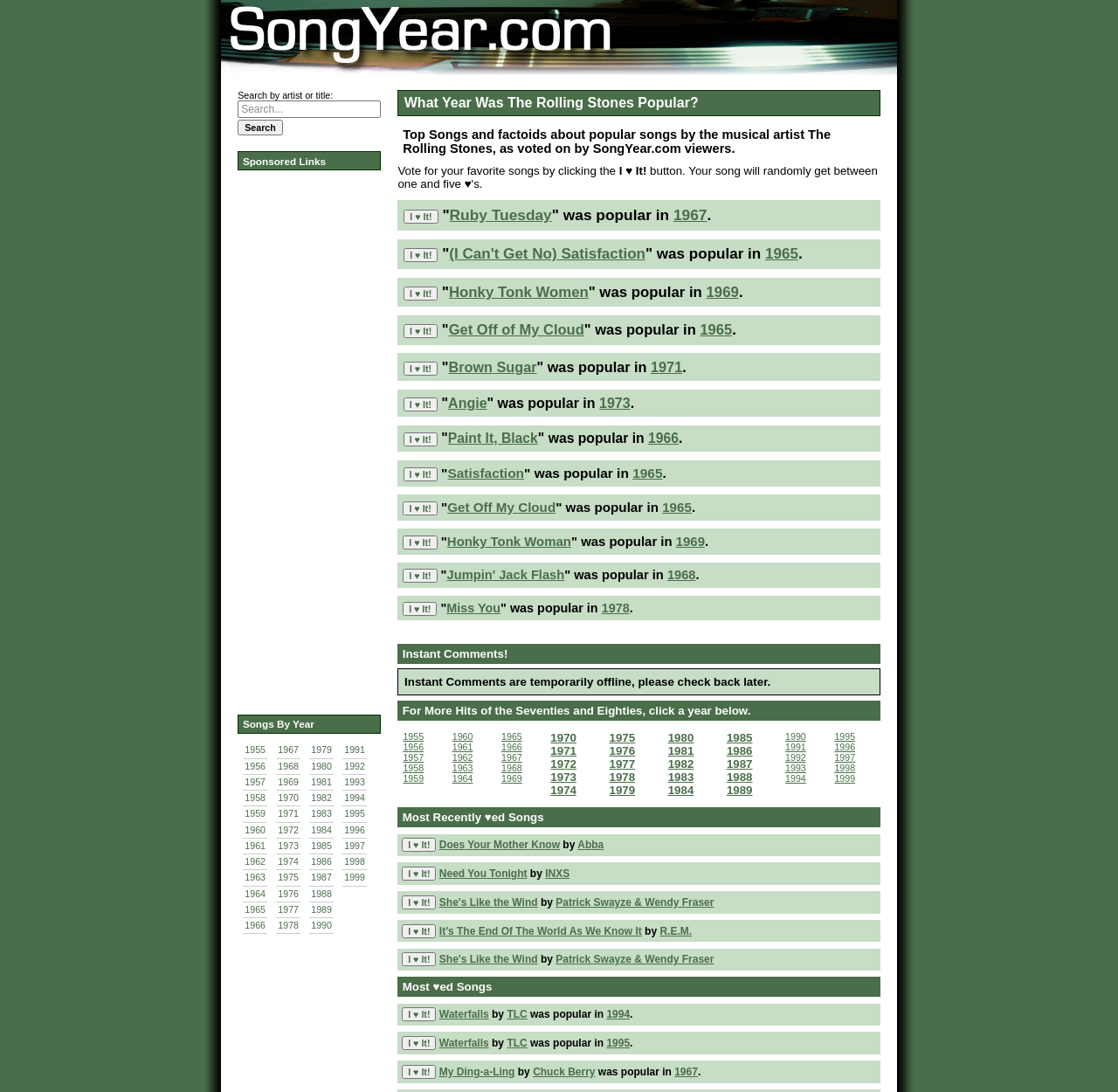Give the bounding box coordinates for this UI element: "1978". The coordinates should be four float numbers between 0 and 1, arranged as [left, top, right, bottom].

[0.538, 0.55, 0.563, 0.563]